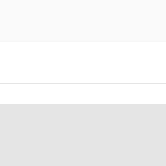Utilize the details in the image to give a detailed response to the question: What field is DRONAMICS operating in?

The caption suggests that DRONAMICS is operating in the field of logistics and drone technology, as it mentions the company's advancements in drone delivery services and its strategic growth in the rapidly evolving field of logistics and drone technology.